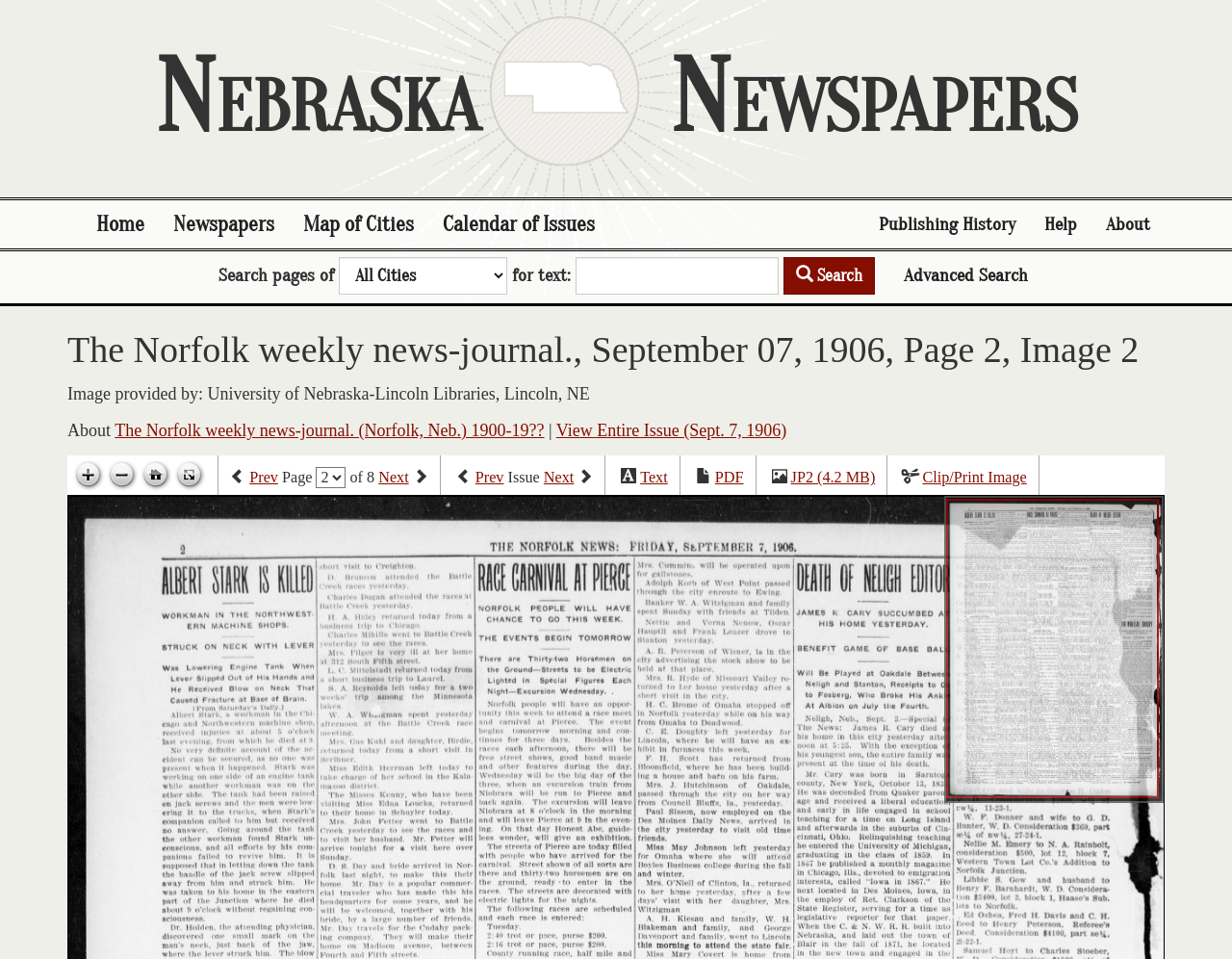Provide the bounding box coordinates for the area that should be clicked to complete the instruction: "View entire issue".

[0.451, 0.439, 0.638, 0.459]